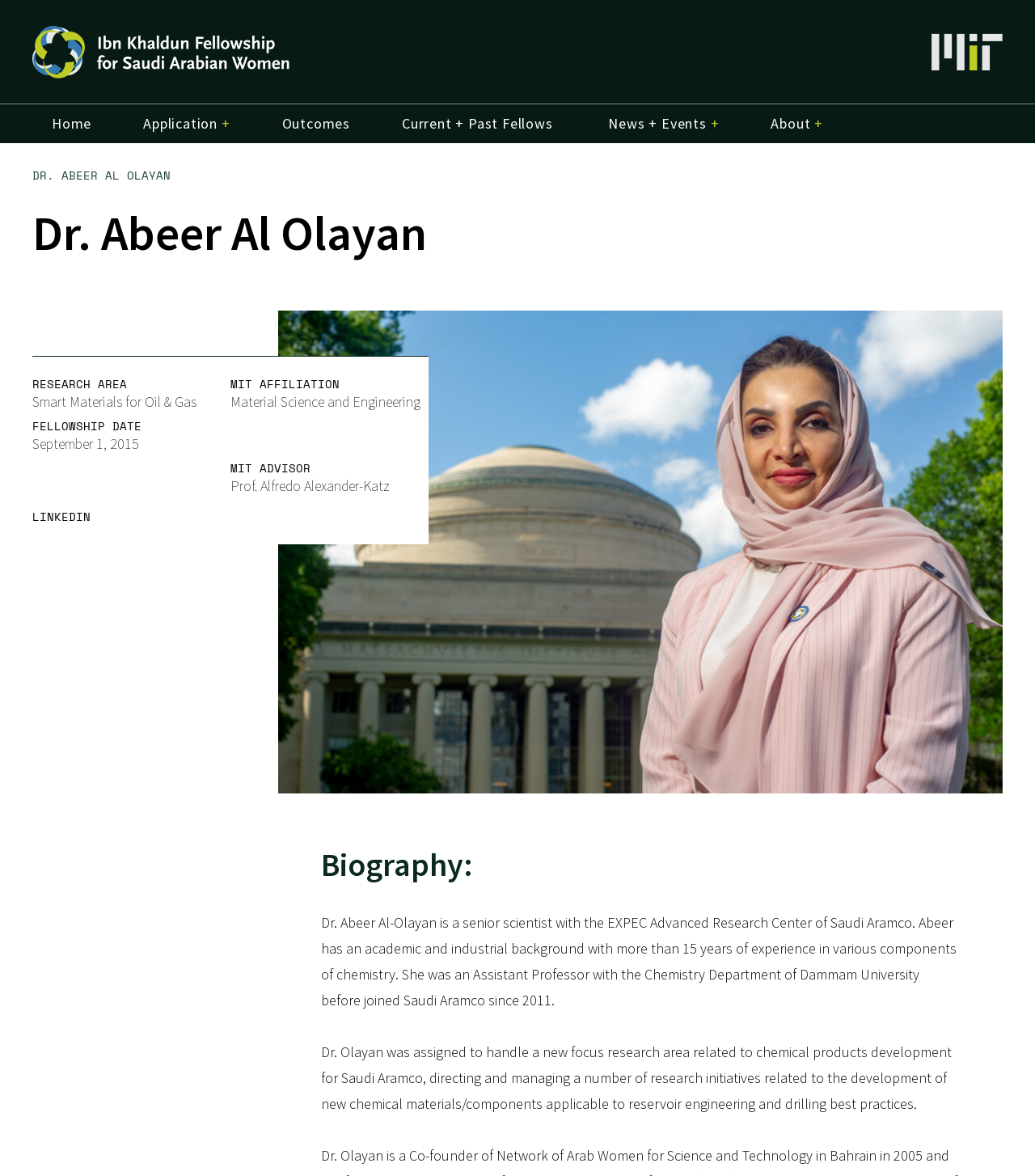Show the bounding box coordinates of the element that should be clicked to complete the task: "Check Dr. Abeer Al Olayan's LinkedIn profile".

[0.031, 0.433, 0.088, 0.446]